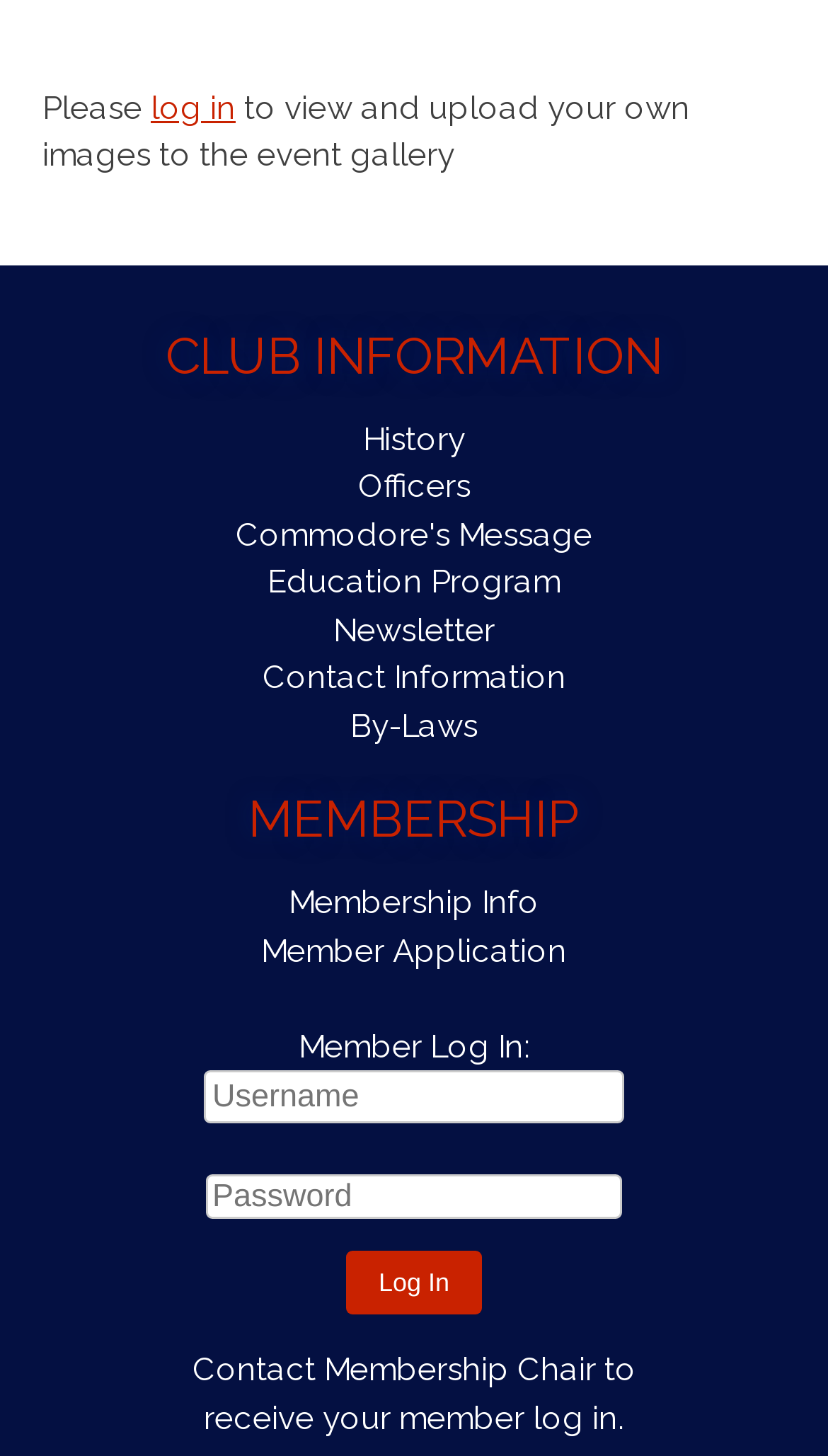Locate the bounding box coordinates for the element described below: "name="log" placeholder="Username"". The coordinates must be four float values between 0 and 1, formatted as [left, top, right, bottom].

[0.246, 0.735, 0.754, 0.772]